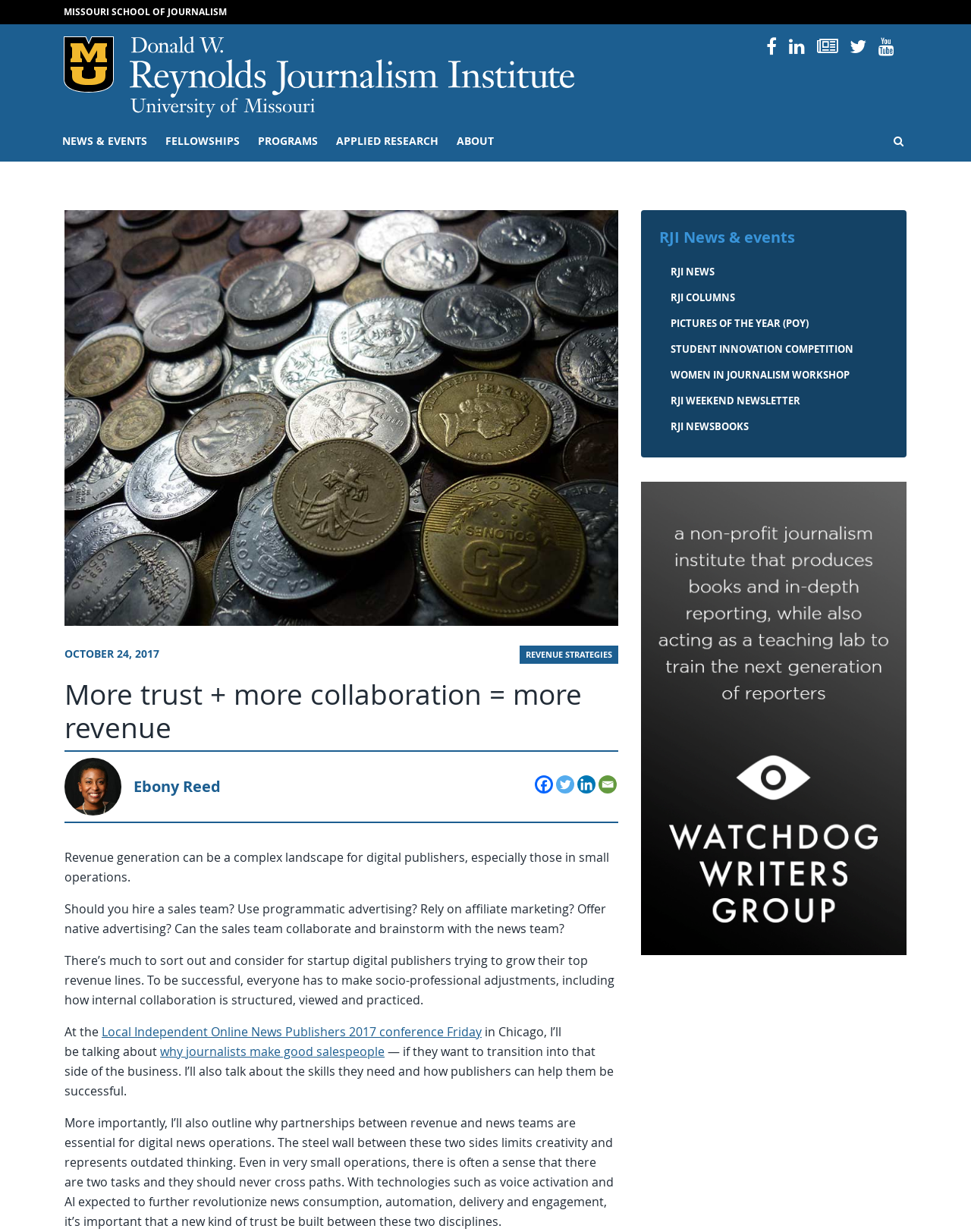What is the topic of the article?
Refer to the image and provide a concise answer in one word or phrase.

Revenue strategies